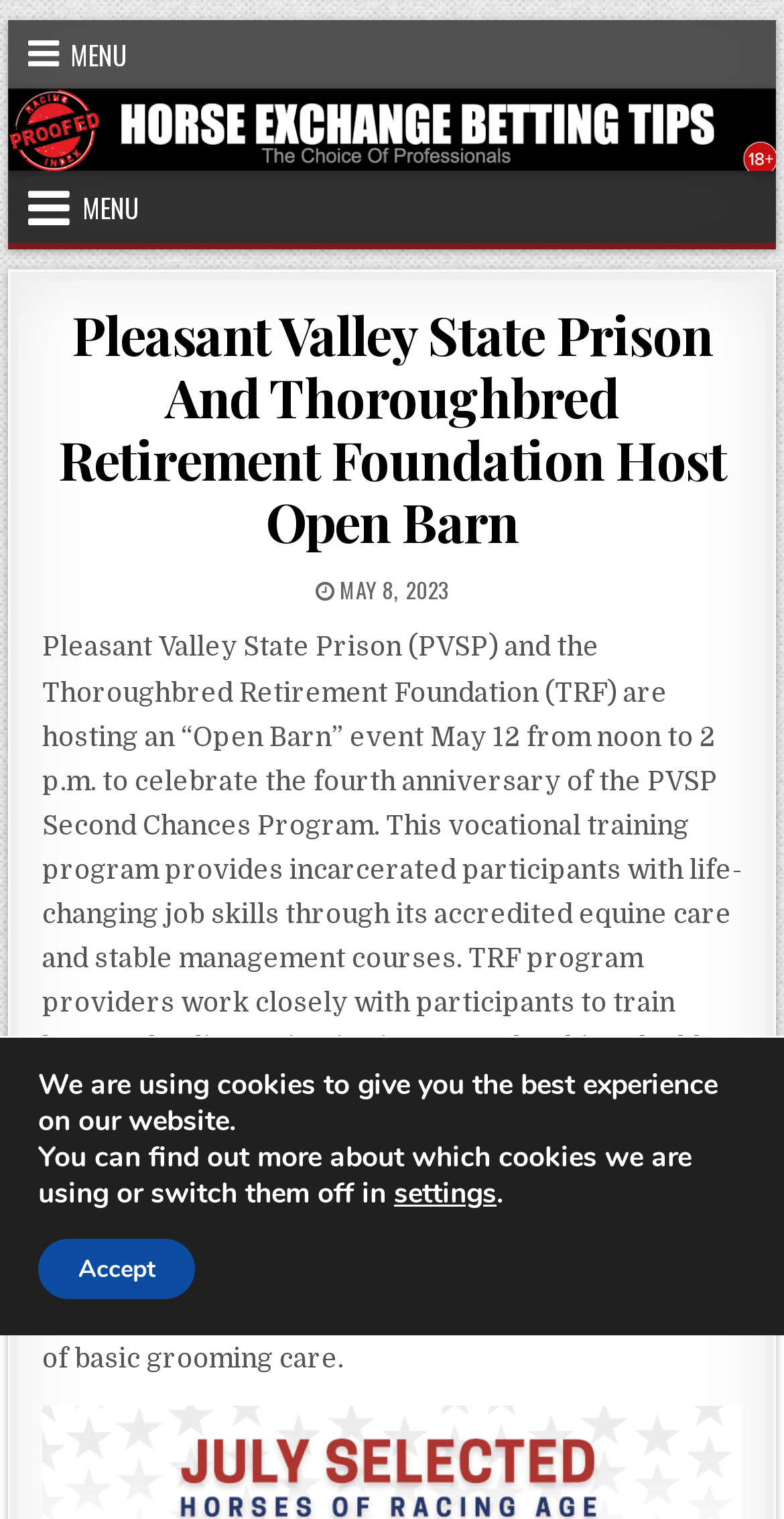What is the date of the Open Barn event?
Give a one-word or short phrase answer based on the image.

May 12